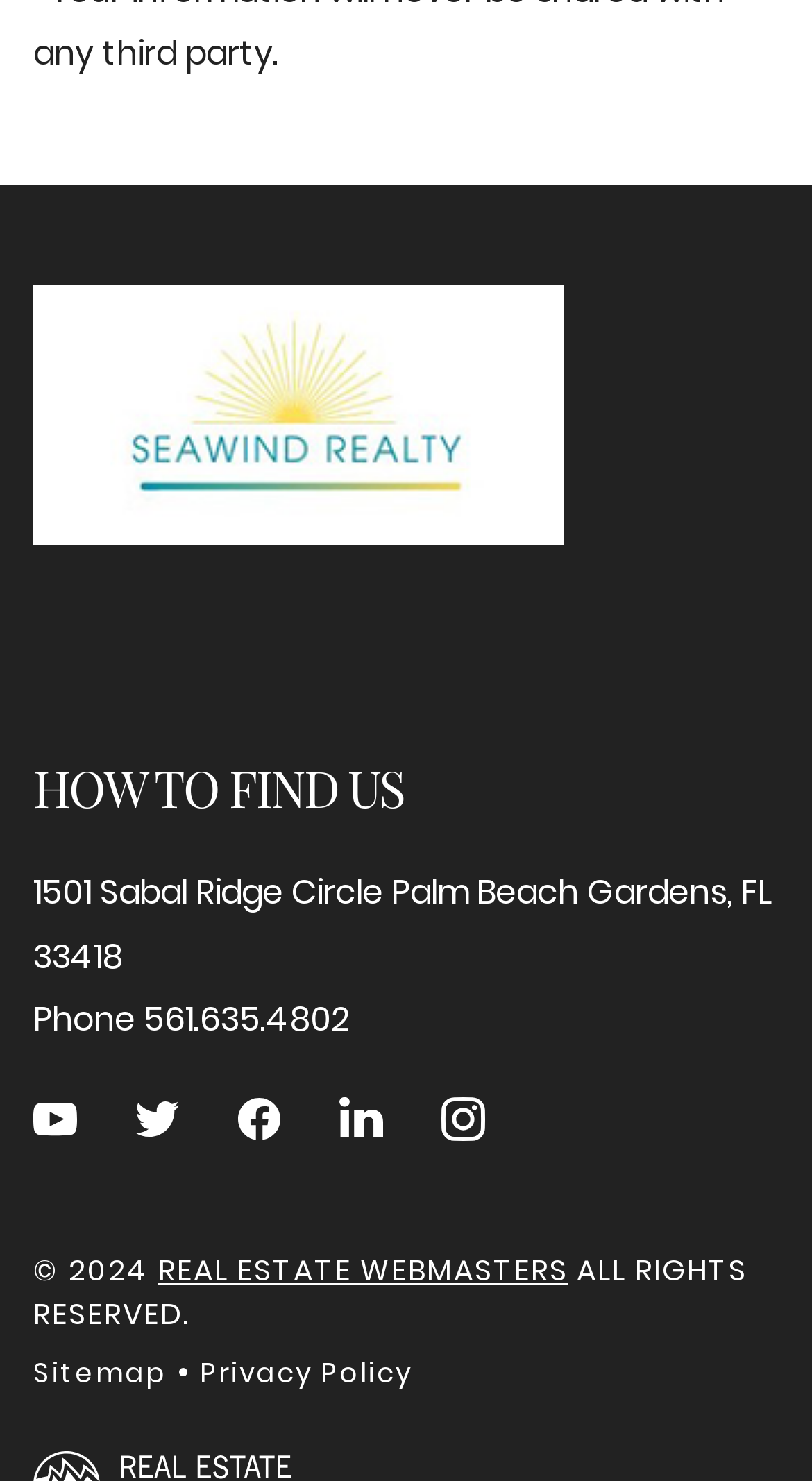Provide the bounding box coordinates of the section that needs to be clicked to accomplish the following instruction: "View Next-Gen Applications services."

None